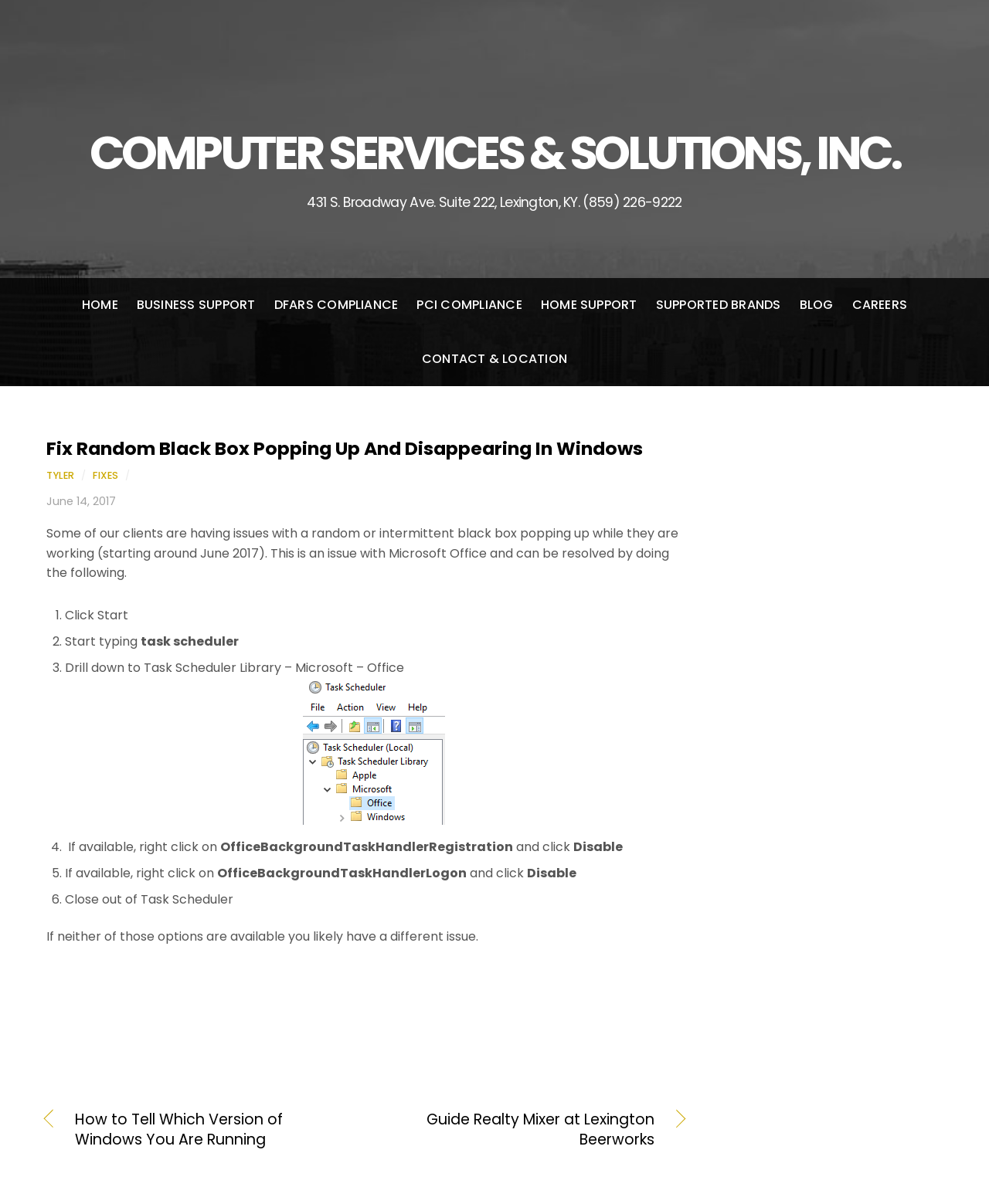Determine the coordinates of the bounding box that should be clicked to complete the instruction: "Click the CONTACT & LOCATION link". The coordinates should be represented by four float numbers between 0 and 1: [left, top, right, bottom].

[0.426, 0.276, 0.574, 0.321]